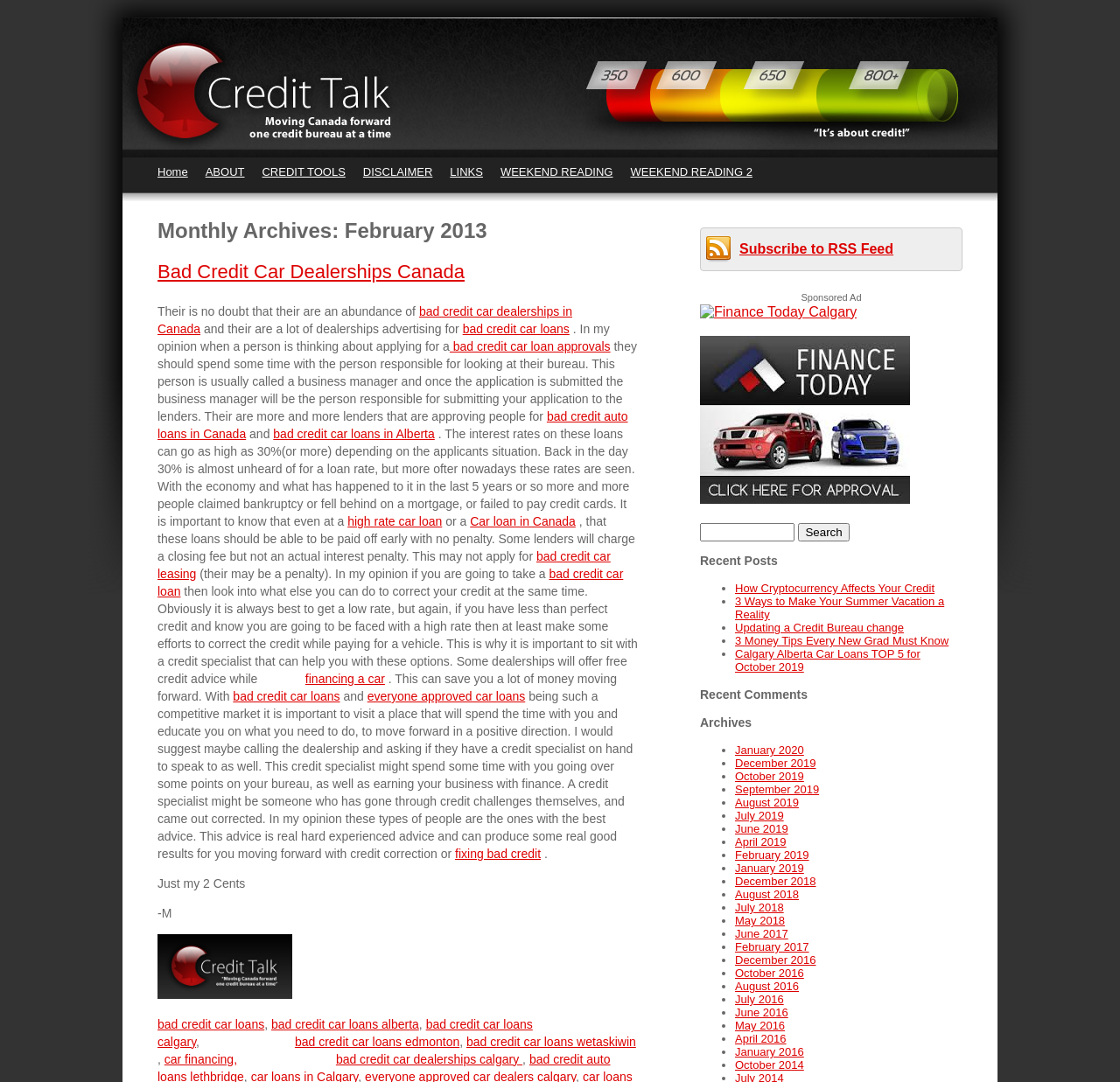How many recent posts are listed on the webpage?
Using the image as a reference, deliver a detailed and thorough answer to the question.

In the 'Recent Posts' section, I can see 5 links to recent articles, which suggests that there are 5 recent posts listed on the webpage.